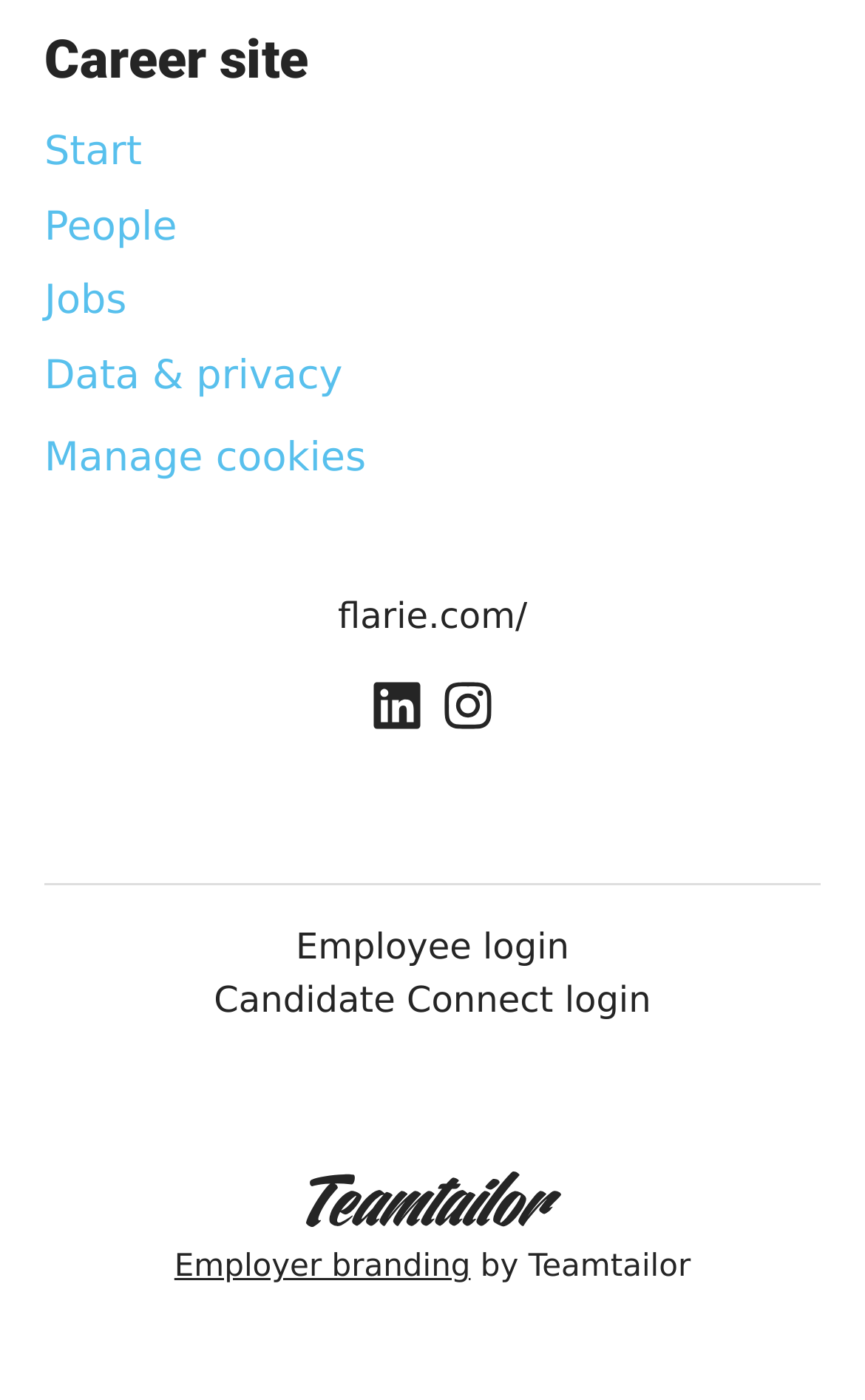Identify the bounding box coordinates of the part that should be clicked to carry out this instruction: "Read the article about Deshaun Watson".

None